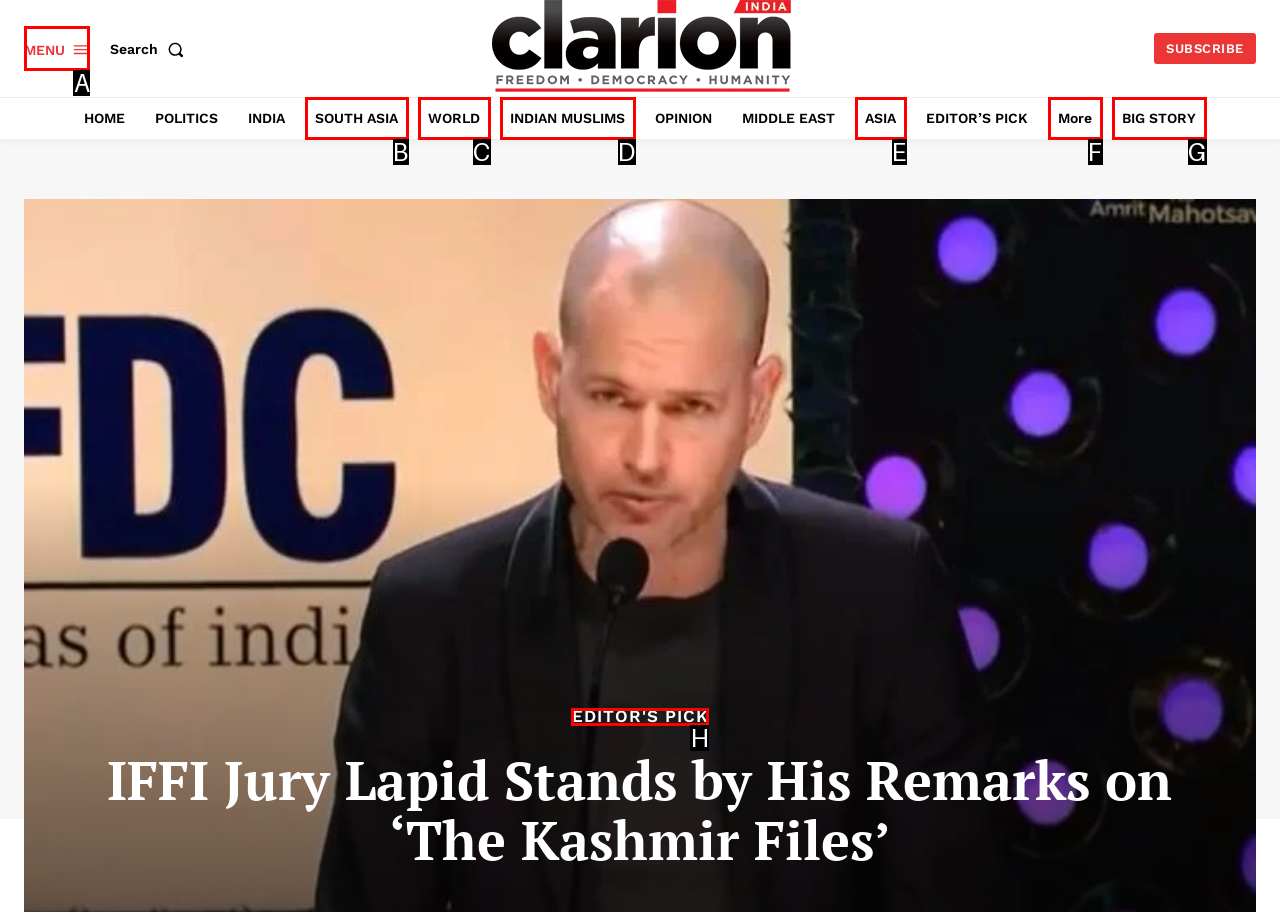Pick the HTML element that should be clicked to execute the task: Read more about 'TOOLS FOR CREATING REAL-TIME READY ASSETS'
Respond with the letter corresponding to the correct choice.

None